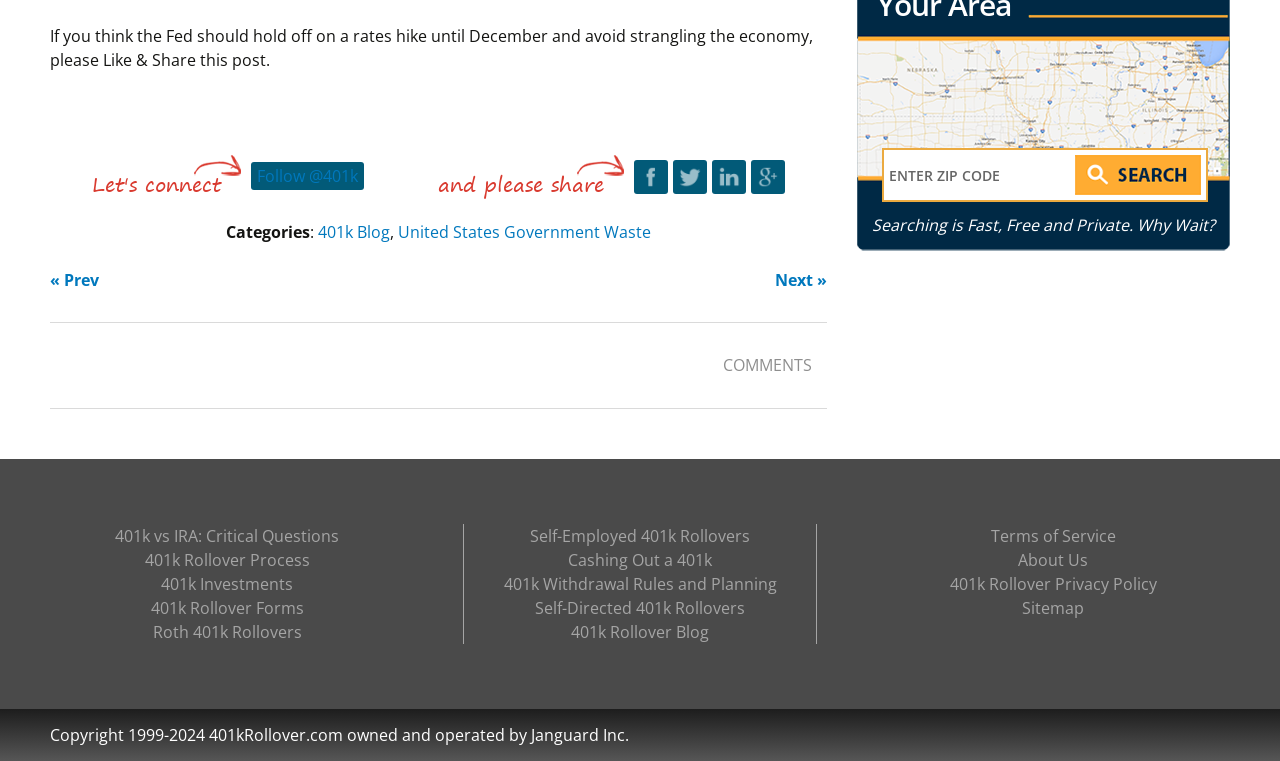Please specify the bounding box coordinates of the clickable region necessary for completing the following instruction: "Like and share this post". The coordinates must consist of four float numbers between 0 and 1, i.e., [left, top, right, bottom].

[0.495, 0.21, 0.522, 0.255]